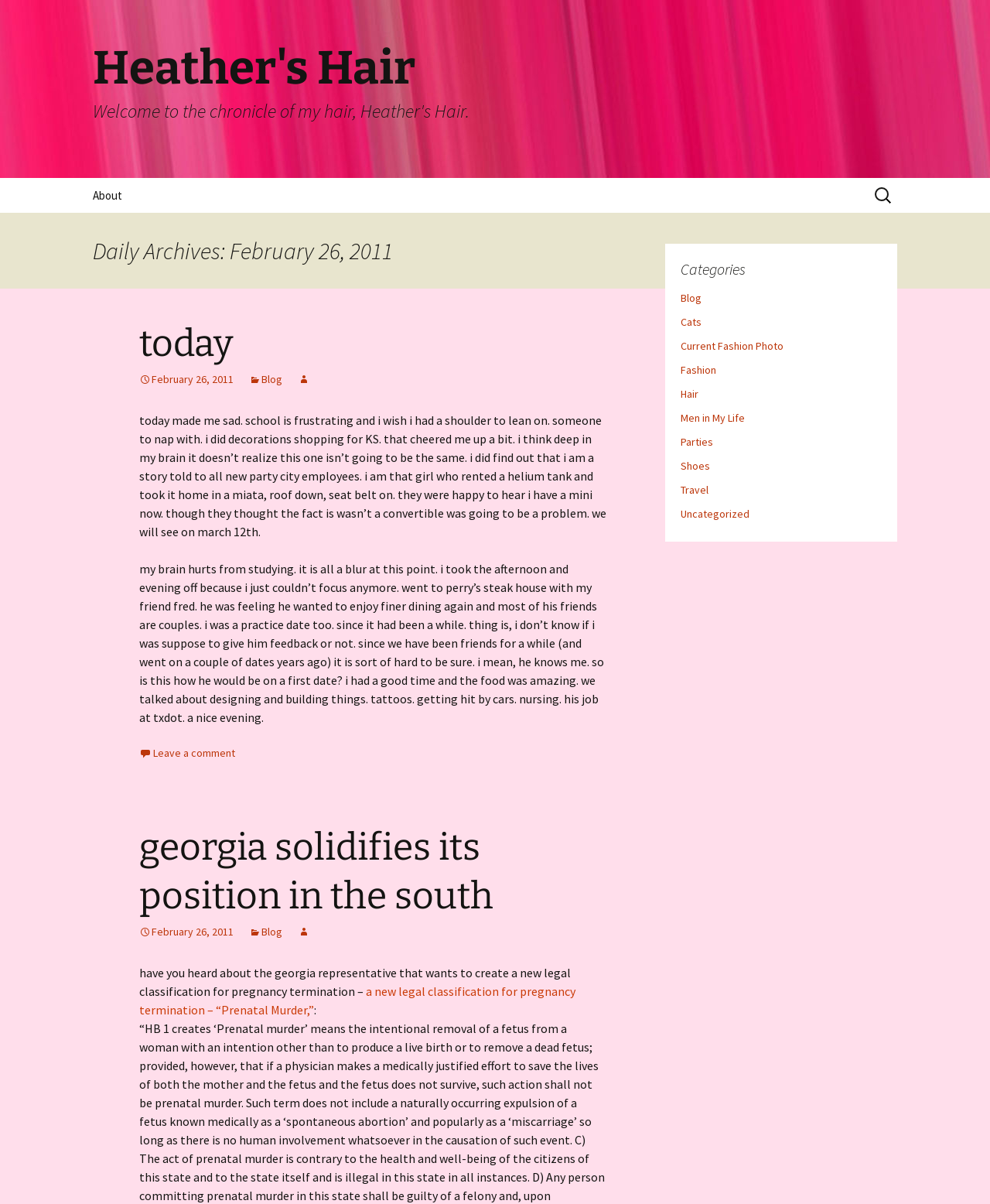Find the bounding box coordinates of the element to click in order to complete this instruction: "Leave a comment". The bounding box coordinates must be four float numbers between 0 and 1, denoted as [left, top, right, bottom].

[0.141, 0.62, 0.238, 0.631]